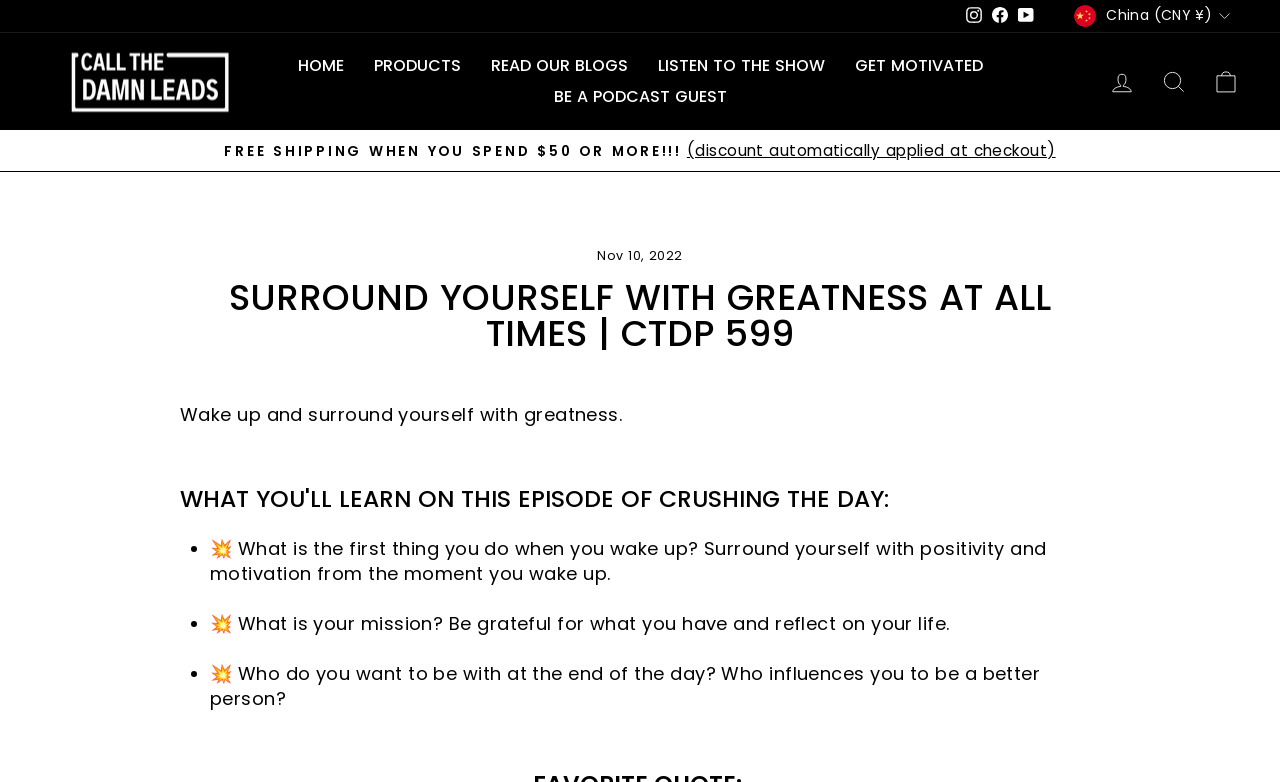Provide a one-word or one-phrase answer to the question:
What is the purpose of the button 'Pause slideshow'?

To pause the slideshow